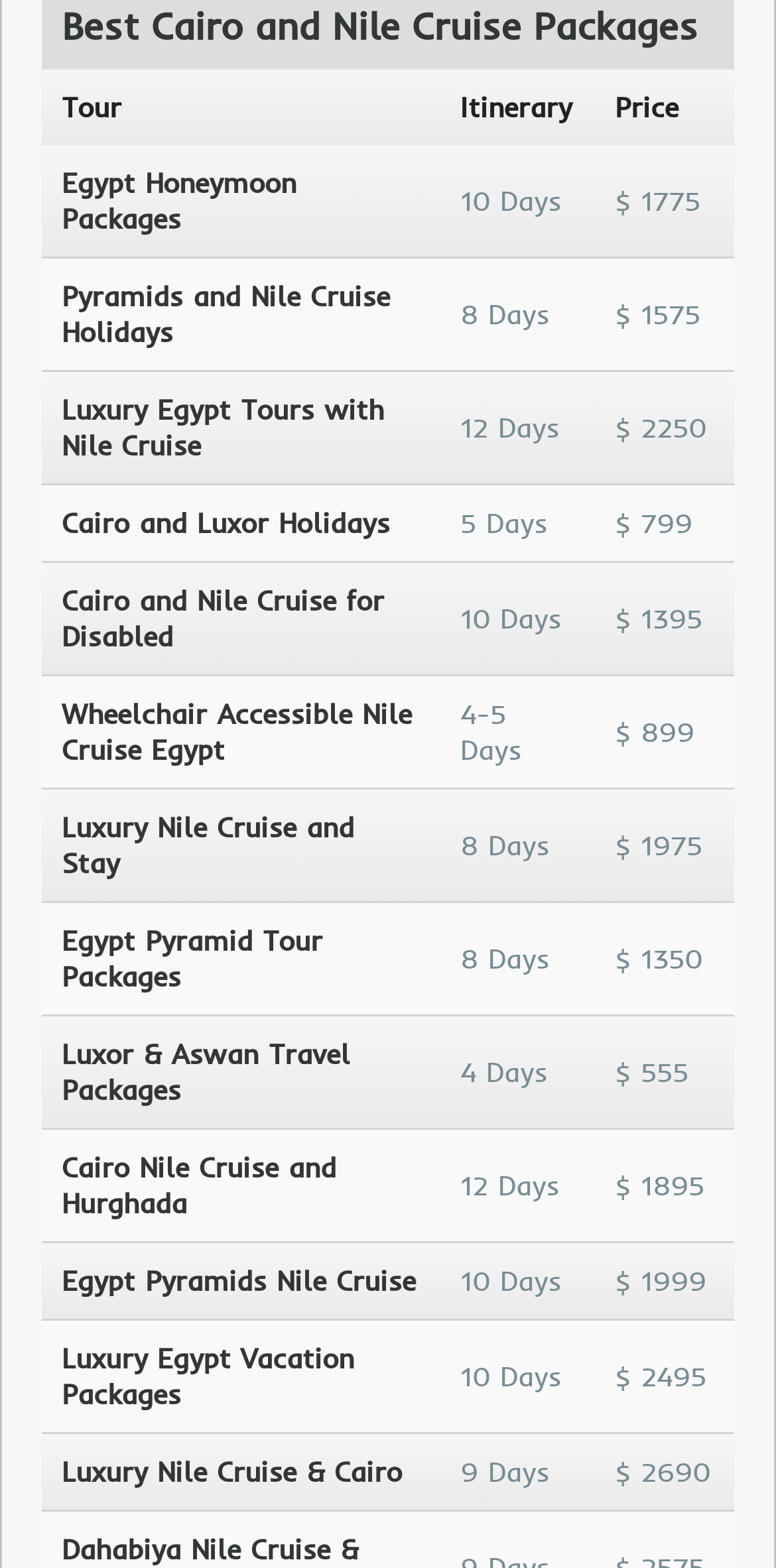Find and provide the bounding box coordinates for the UI element described with: "Egypt Honeymoon Packages".

[0.079, 0.106, 0.542, 0.152]